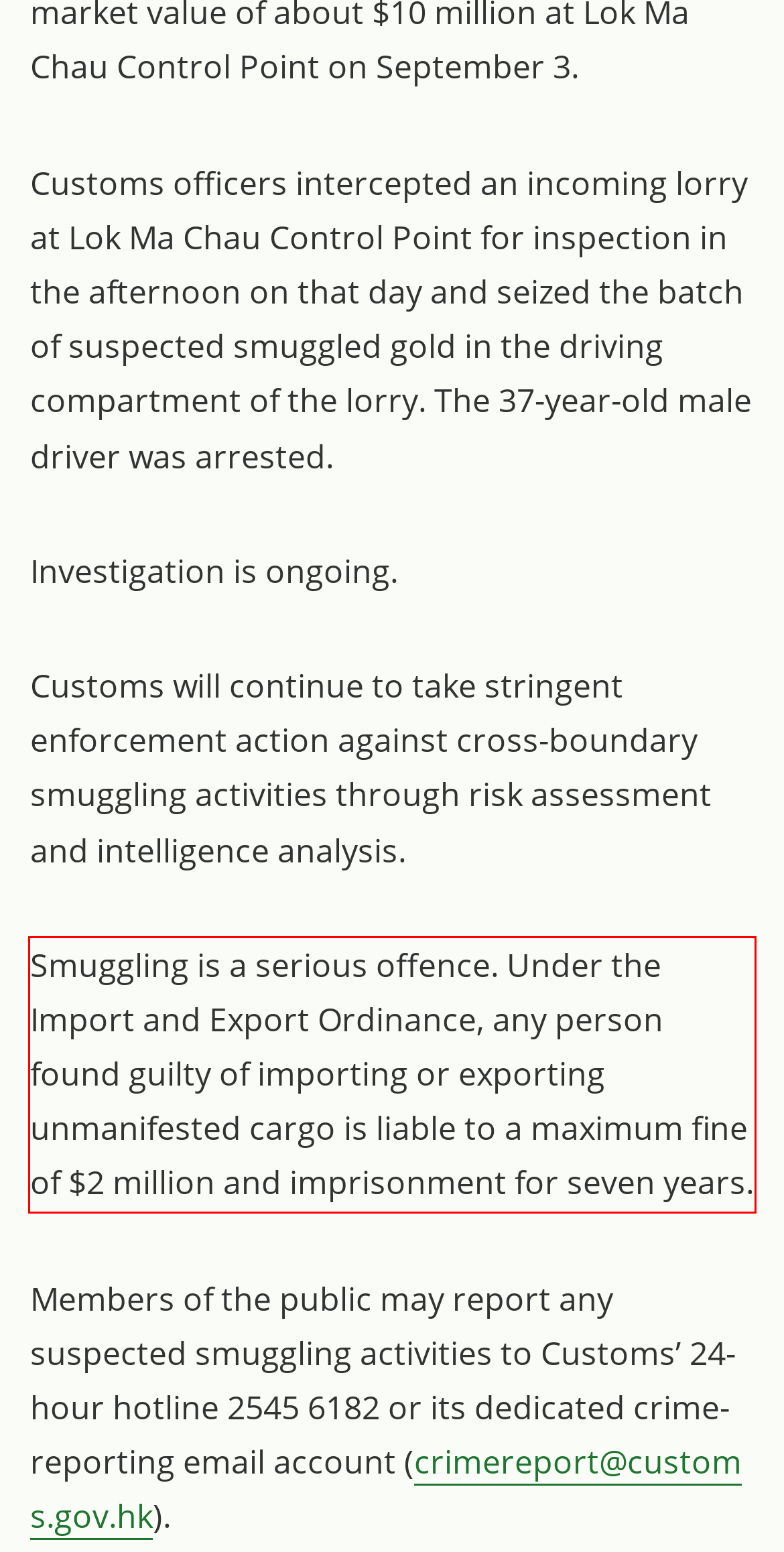Perform OCR on the text inside the red-bordered box in the provided screenshot and output the content.

Smuggling is a serious offence. Under the Import and Export Ordinance, any person found guilty of importing or exporting unmanifested cargo is liable to a maximum fine of $2 million and imprisonment for seven years.